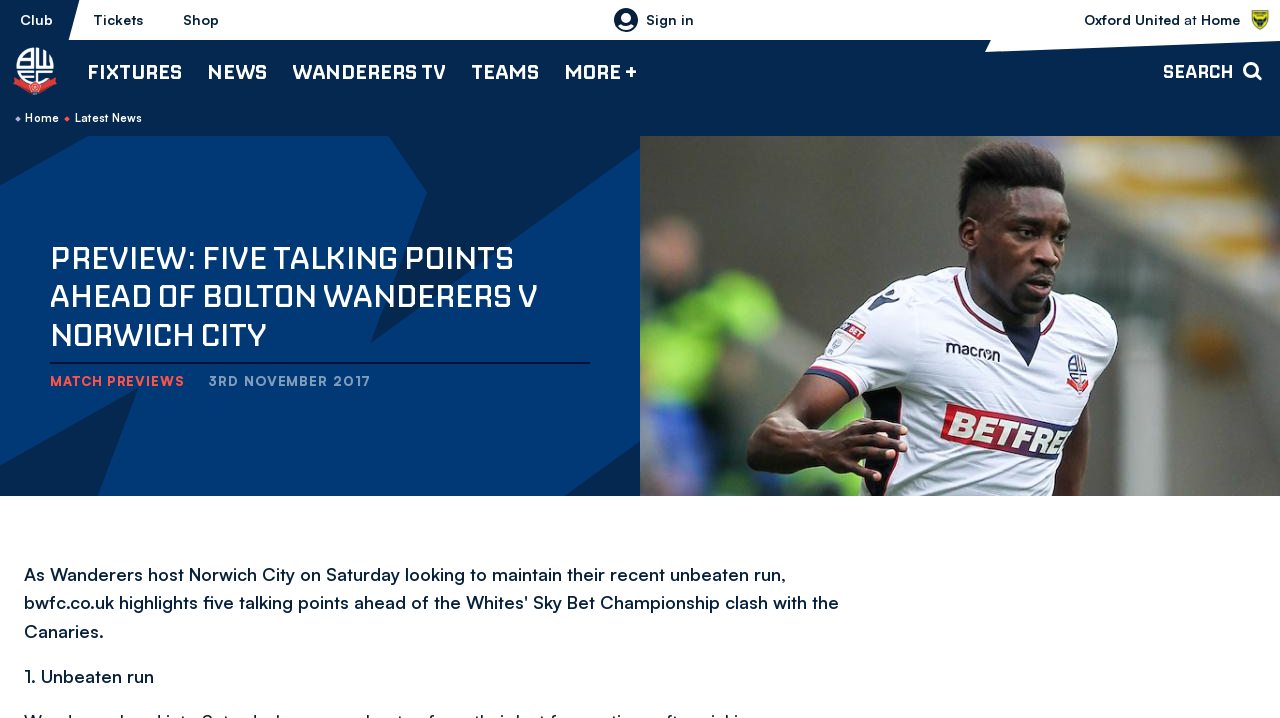Locate the bounding box coordinates of the region to be clicked to comply with the following instruction: "Click on the 'Fixtures' menu item". The coordinates must be four float numbers between 0 and 1, in the form [left, top, right, bottom].

[0.068, 0.056, 0.142, 0.142]